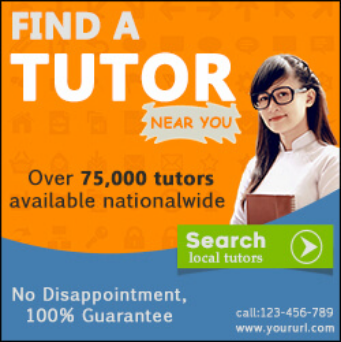What is the guarantee offered by the service?
From the details in the image, answer the question comprehensively.

The service offers a 100% guarantee, which means that users can be confident in the quality of the tutors and the service provided, and can expect a satisfactory experience without any disappointment.